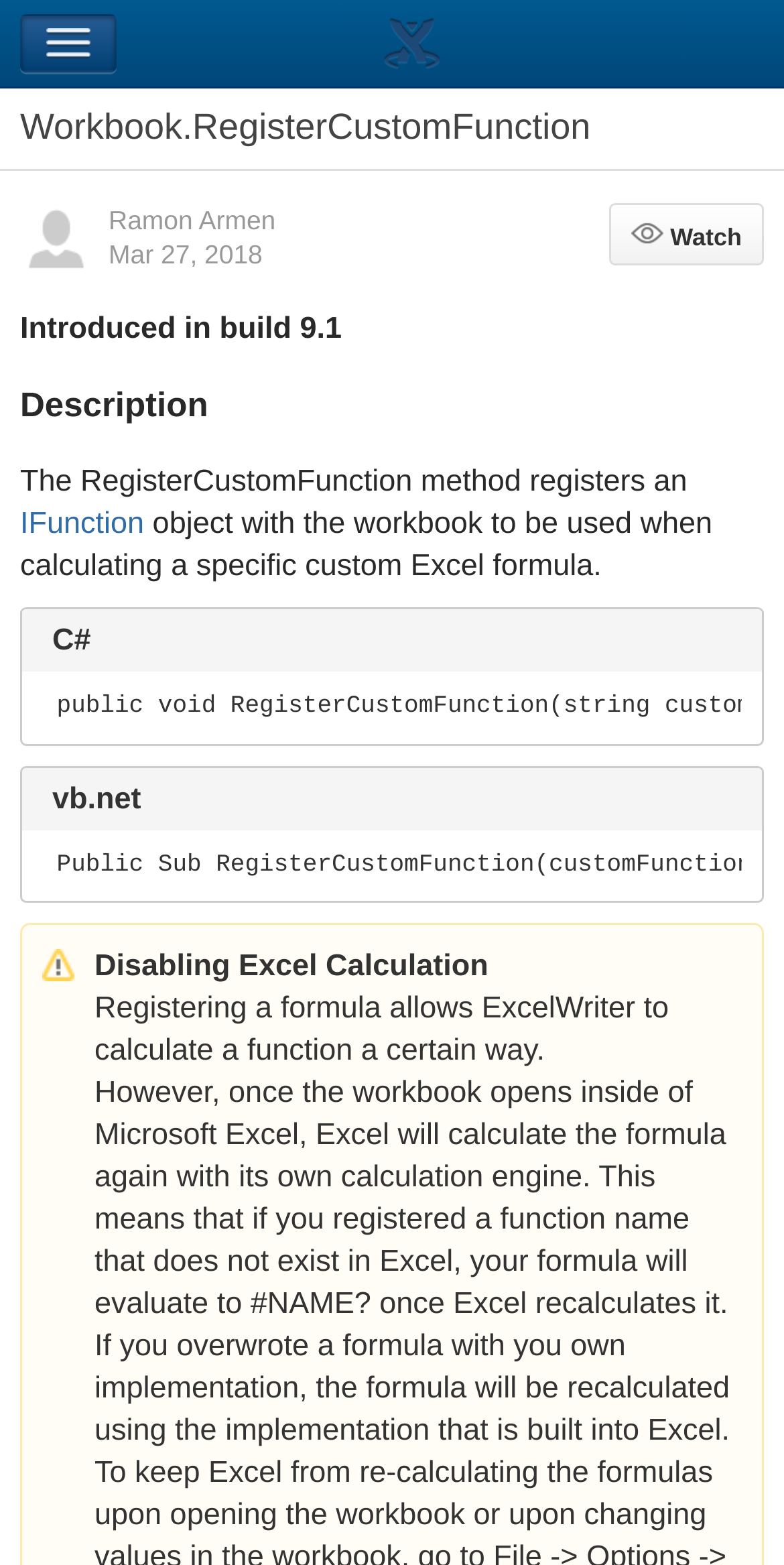Provide a thorough description of the webpage you see.

The webpage is about Confluence Mobile and OfficeWriter Docs, specifically focusing on the "Workbook.RegisterCustomFunction" topic. 

At the top left, there is a navigation button. Next to it, on the same horizontal level, is a heading that reads "Confluence Mobile". 

Below these elements, a heading "Workbook.RegisterCustomFunction" spans the entire width of the page. 

On the left side, there is a layout table containing an author's avatar image, a link to the author's name "Ramon Armen", and a timestamp "Mar 27, 2018". 

On the right side, there is a "Watch" button. 

Below the layout table, there are several headings and paragraphs of text. The first heading reads "Introduced in build 9.1", followed by a heading "Description". 

The description text explains that the RegisterCustomFunction method registers an IFunction object with the workbook to be used when calculating a specific custom Excel formula. The text also contains a link to "IFunction". 

Further down, there are three separate blocks of text, each on a new line, listing programming languages: "C#", "vb.net", and "Disabling Excel Calculation".